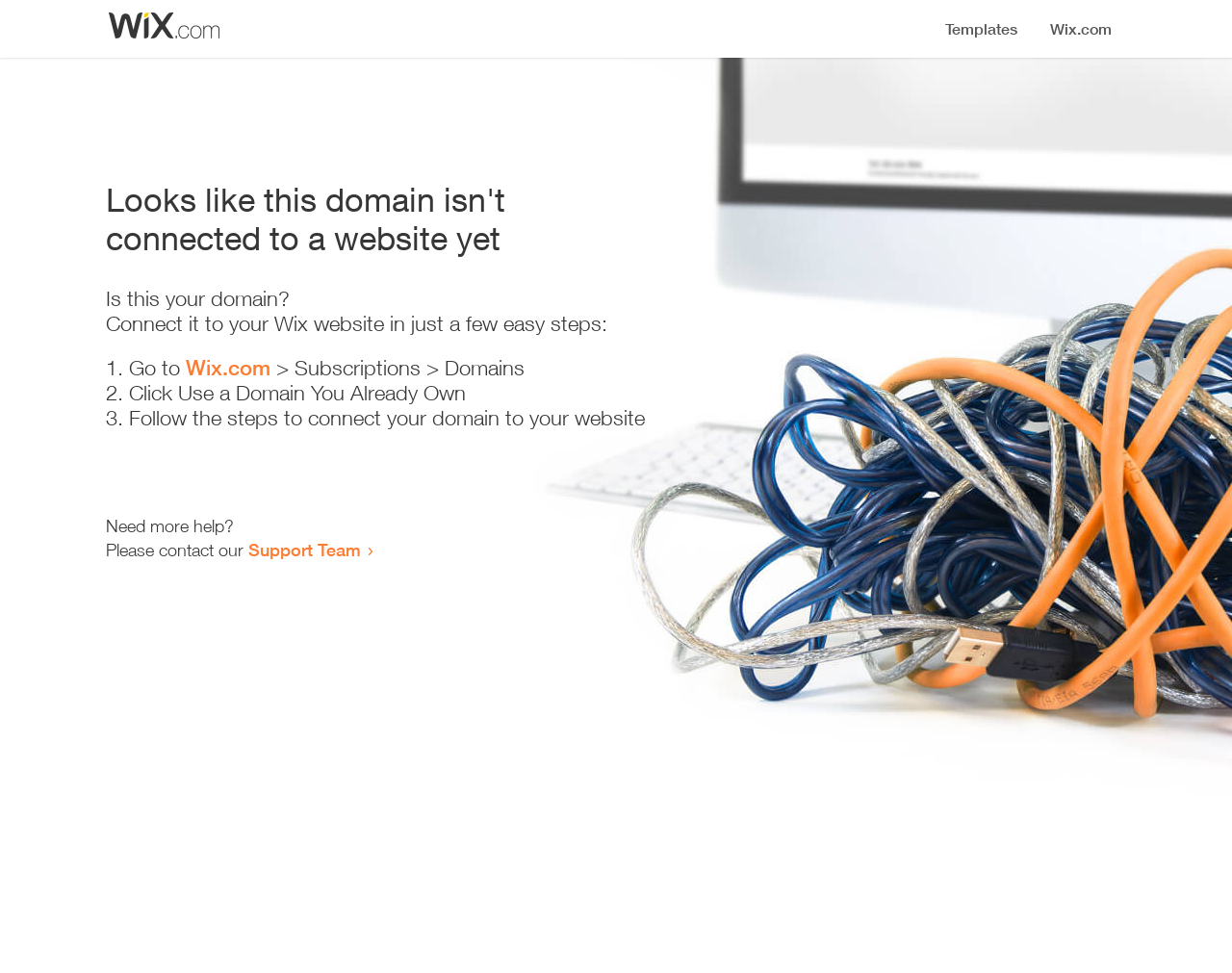Use a single word or phrase to respond to the question:
What is the current status of the domain?

Not connected